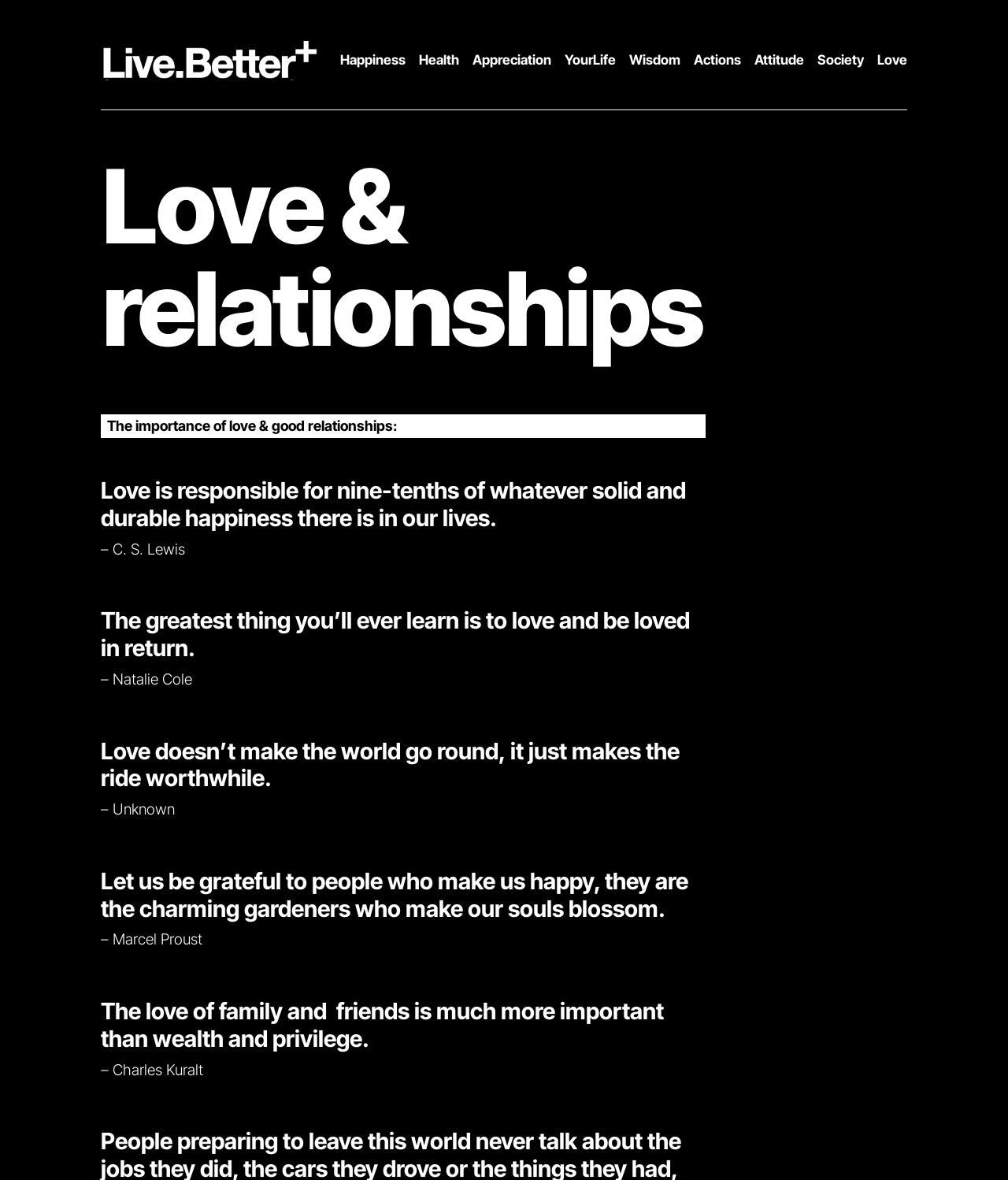Who said 'Love is responsible for nine-tenths of whatever solid and durable happiness there is in our lives.'?
Please provide a single word or phrase based on the screenshot.

C. S. Lewis